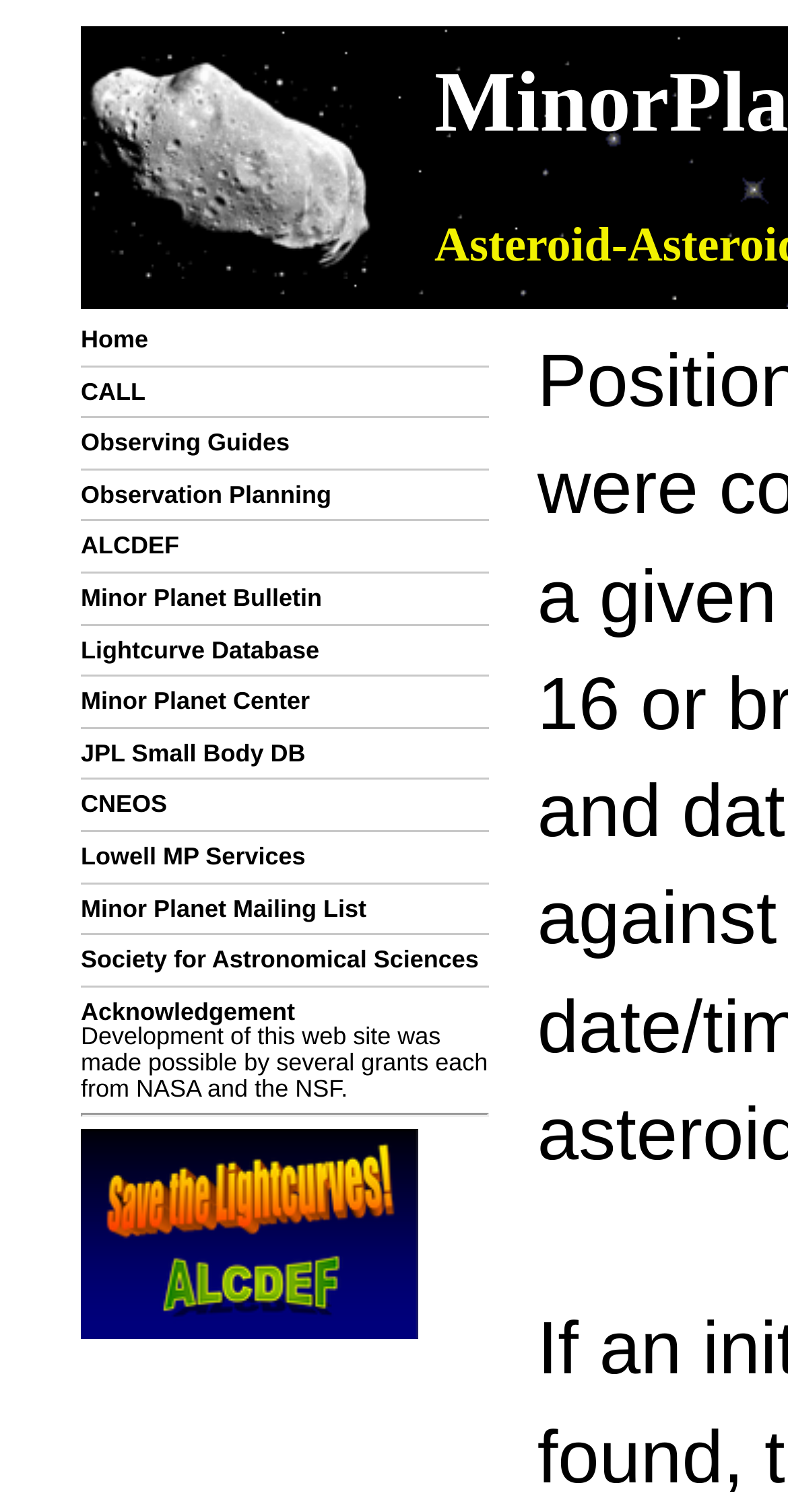Use a single word or phrase to answer the question: What is the text above the 'Save the lightcurves' image?

Acknowledgement